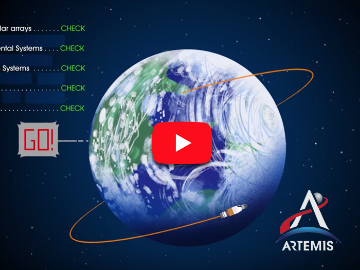What is the purpose of the checkmarks surrounding the Earth?
Look at the image and answer the question with a single word or phrase.

completed tasks